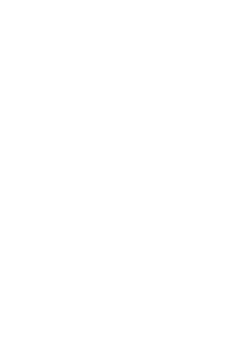Offer a thorough description of the image.

The image depicts a streamlined logo or graphic representation associated with "Premium Plans," designed in a clean, minimalist style. The symbol appears to embody modernity and efficiency, likely reflecting a service or subscription offering. This visual is situated prominently on a webpage that lists various products and options available, including bundles such as TV box packages and streaming plans. The design aligns with trends in digital marketing, aiming to attract potential customers who are searching for advanced multimedia solutions.